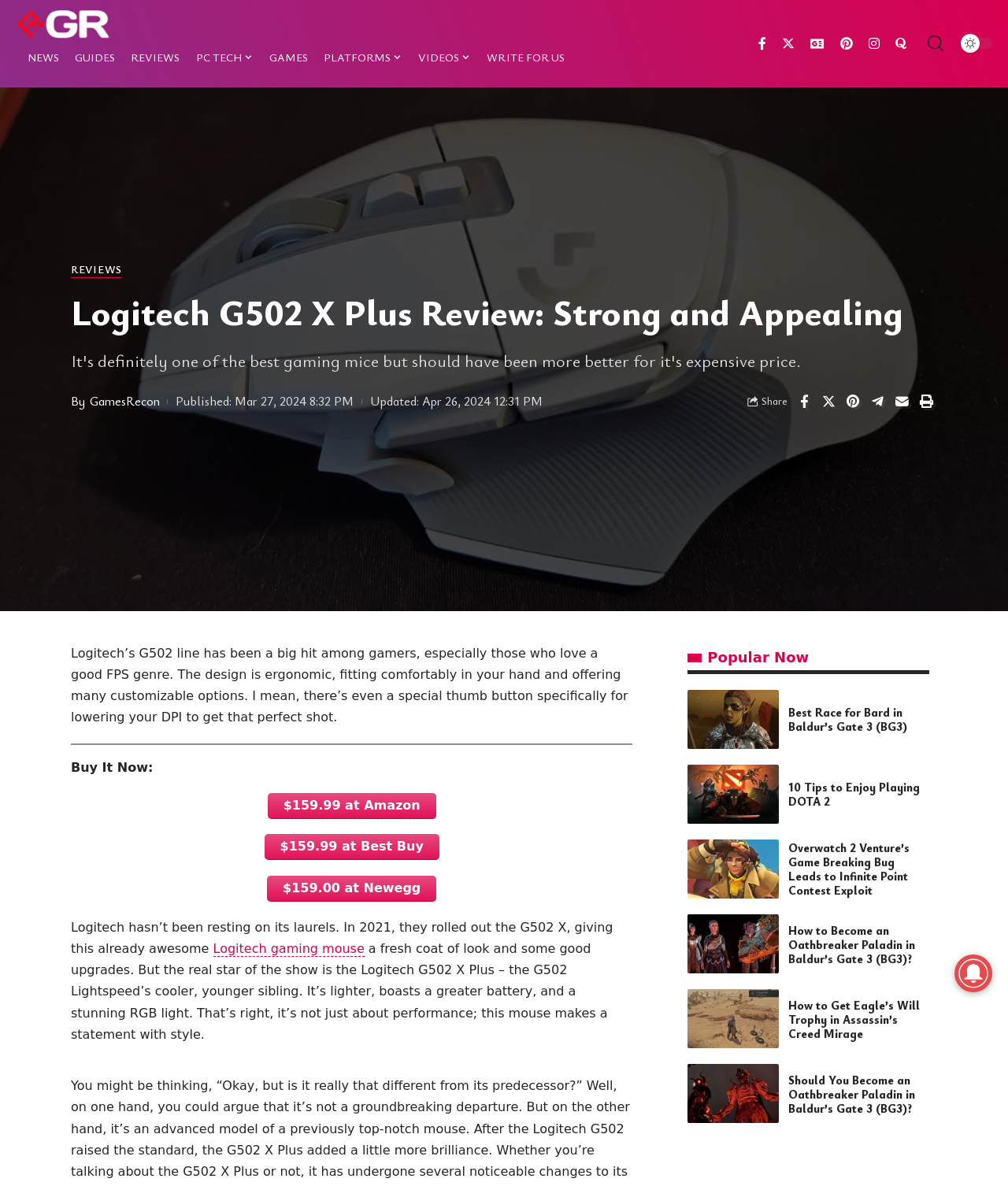Please locate the bounding box coordinates for the element that should be clicked to achieve the following instruction: "Buy it now from Amazon". Ensure the coordinates are given as four float numbers between 0 and 1, i.e., [left, top, right, bottom].

[0.265, 0.669, 0.433, 0.691]